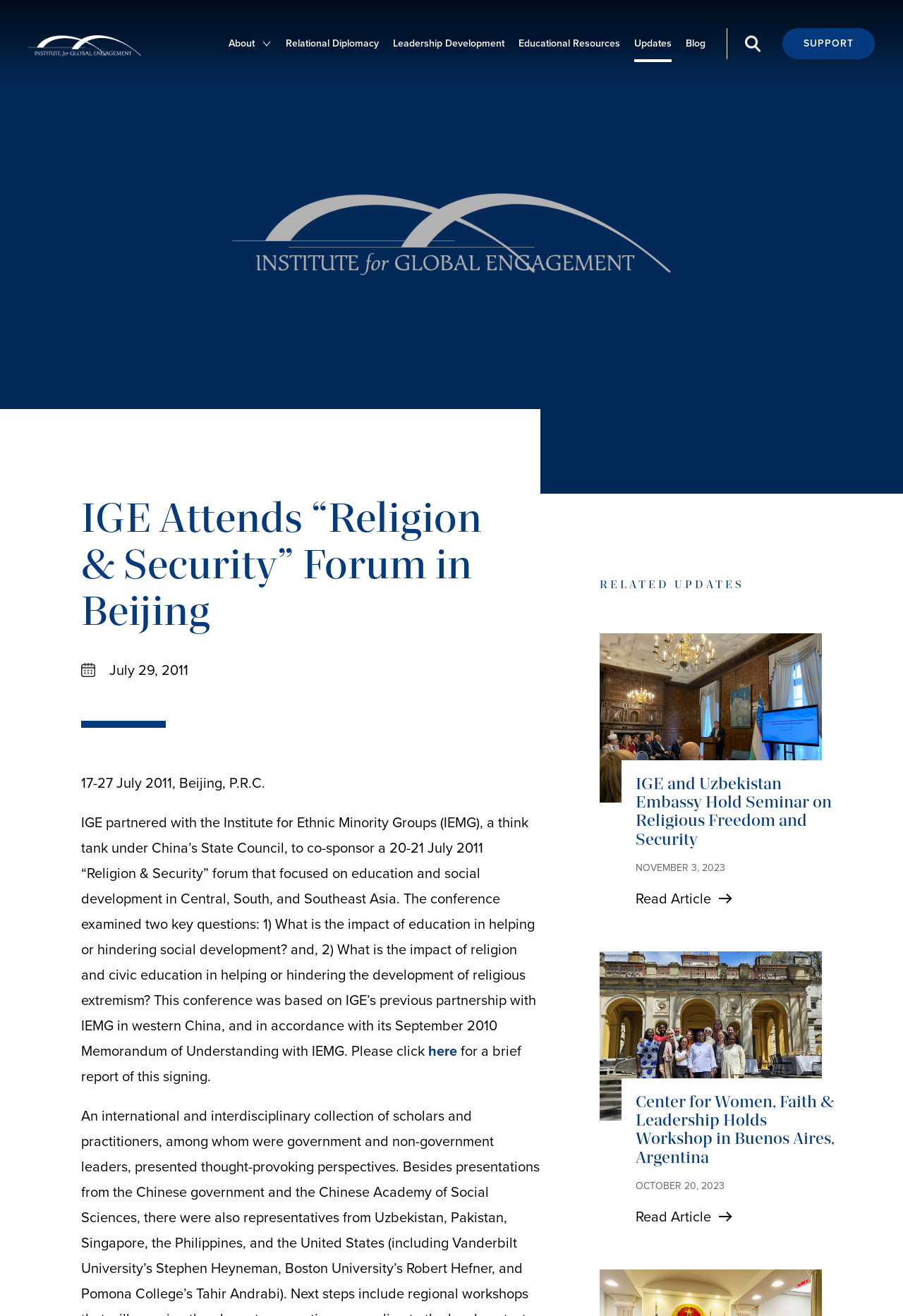Please identify the bounding box coordinates of the area that needs to be clicked to fulfill the following instruction: "Click the 'Institute for Global Engagement' link."

[0.031, 0.027, 0.156, 0.043]